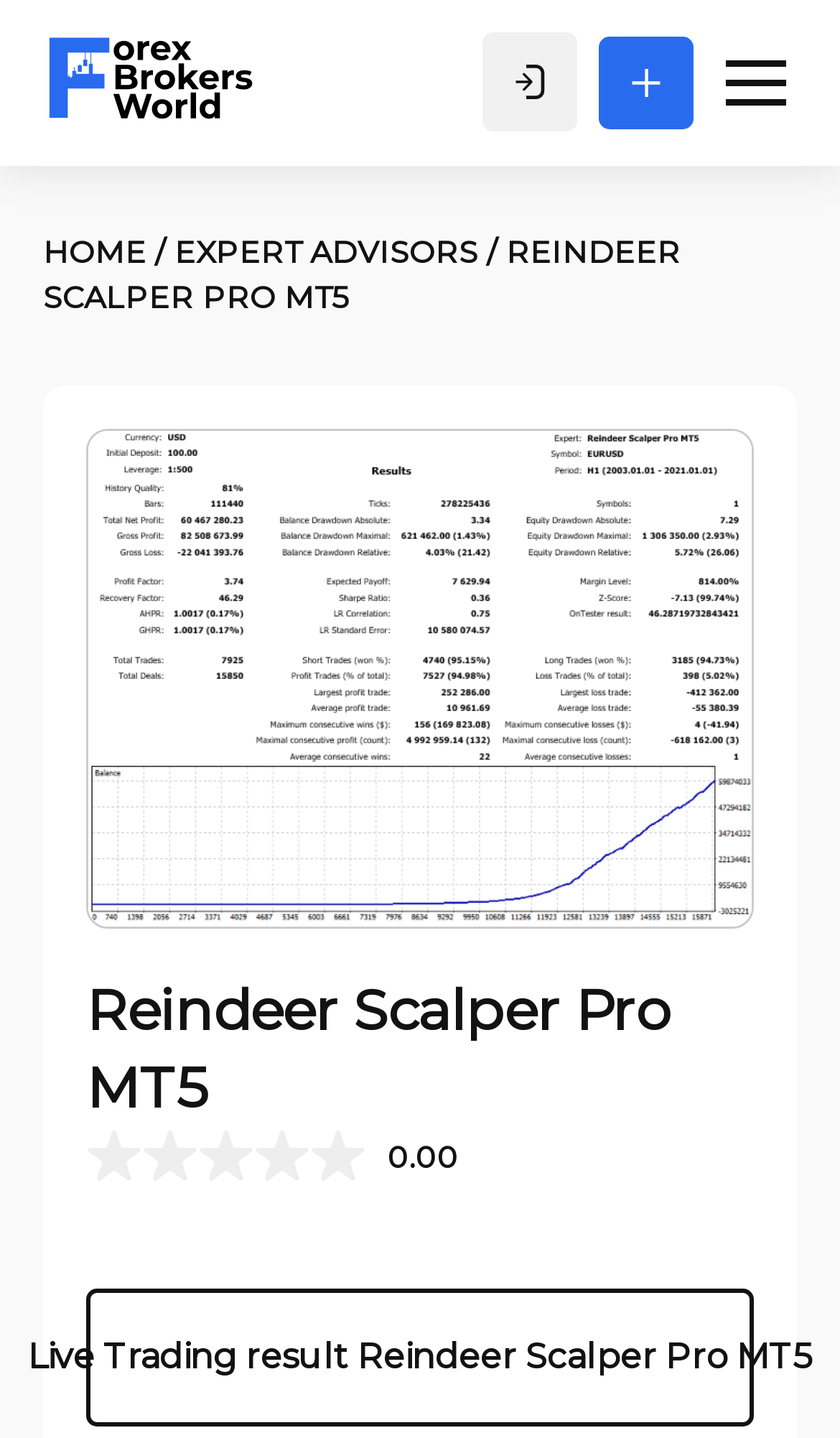Respond with a single word or phrase for the following question: 
What is the purpose of the 'Live Trading result' link?

To view live trading results